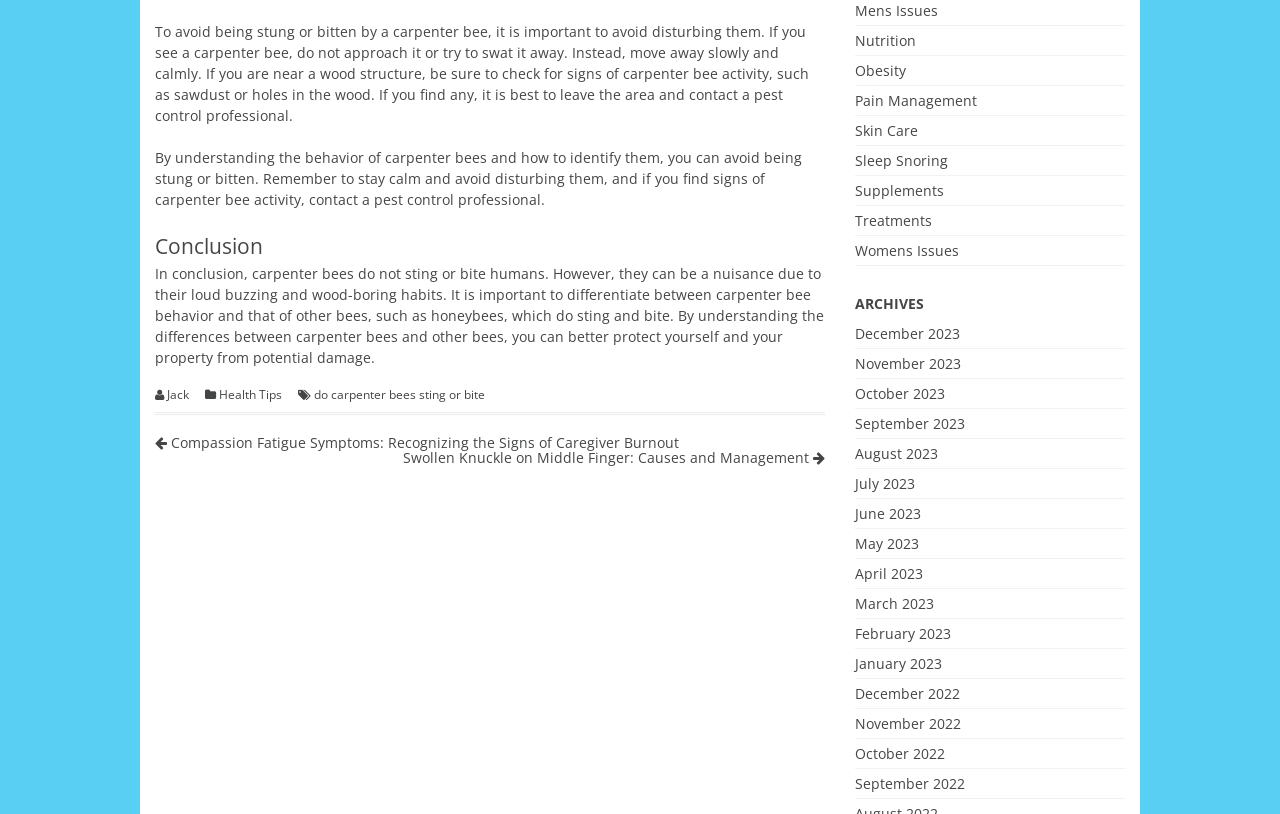Specify the bounding box coordinates (top-left x, top-left y, bottom-right x, bottom-right y) of the UI element in the screenshot that matches this description: Obesity

[0.668, 0.075, 0.708, 0.098]